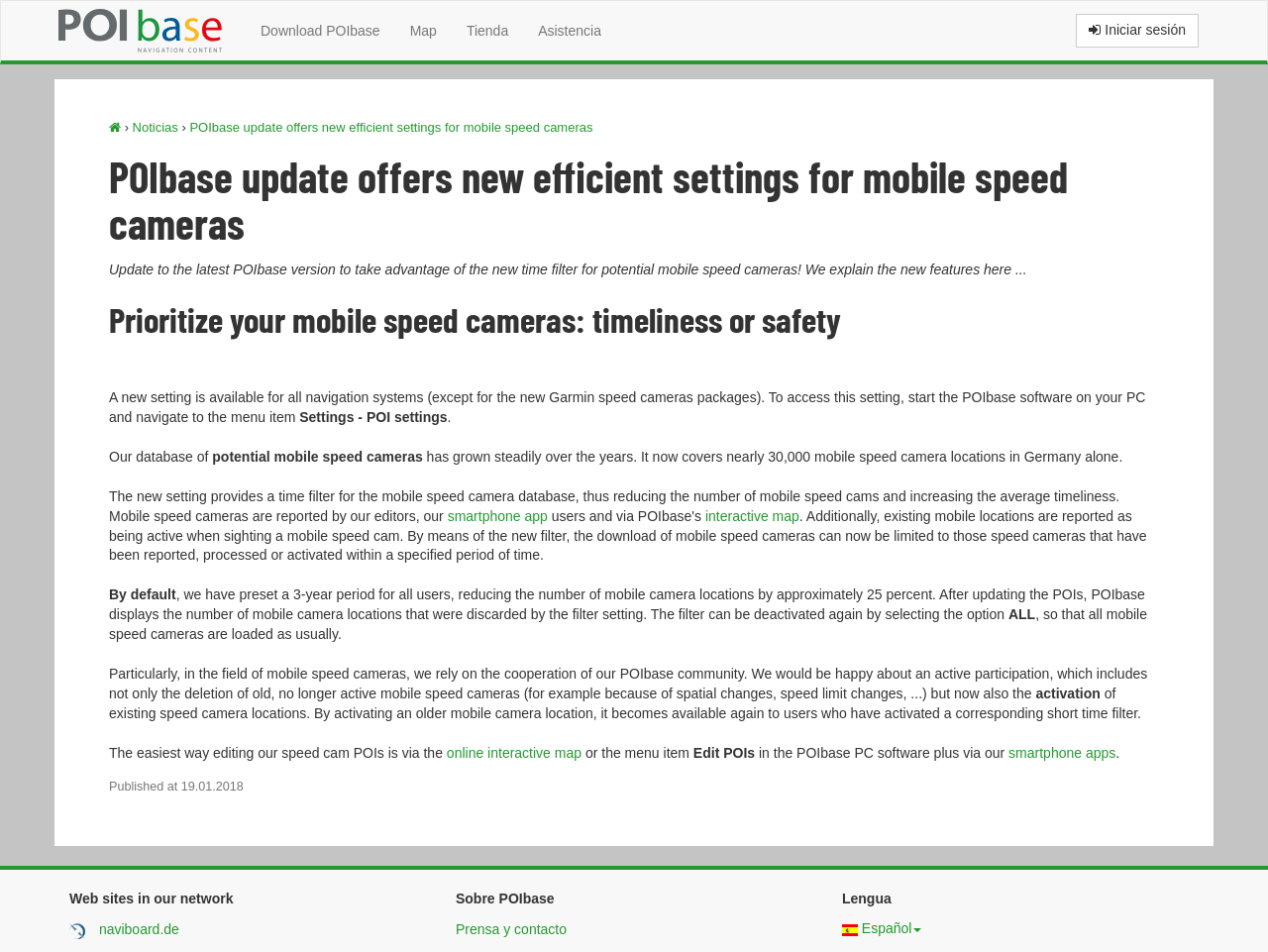Answer the following query with a single word or phrase:
How can users edit speed cam POIs?

Via online interactive map or POIbase PC software